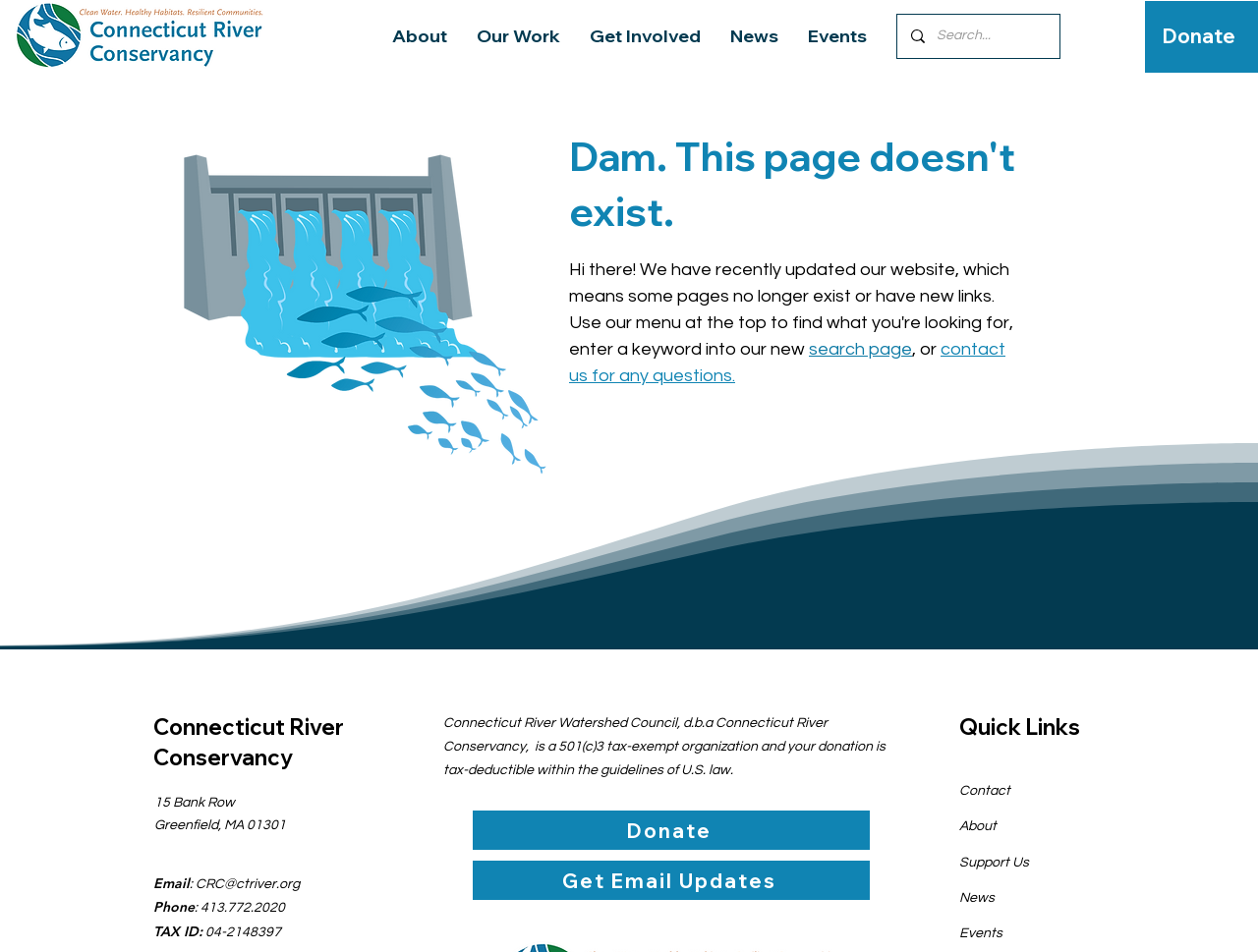Look at the image and give a detailed response to the following question: What is the address of the organization?

I found the address by looking at the static text elements with the text '15 Bank Row' and 'Greenfield, MA 01301' located at the bottom of the page, which are likely to be the address of the organization.